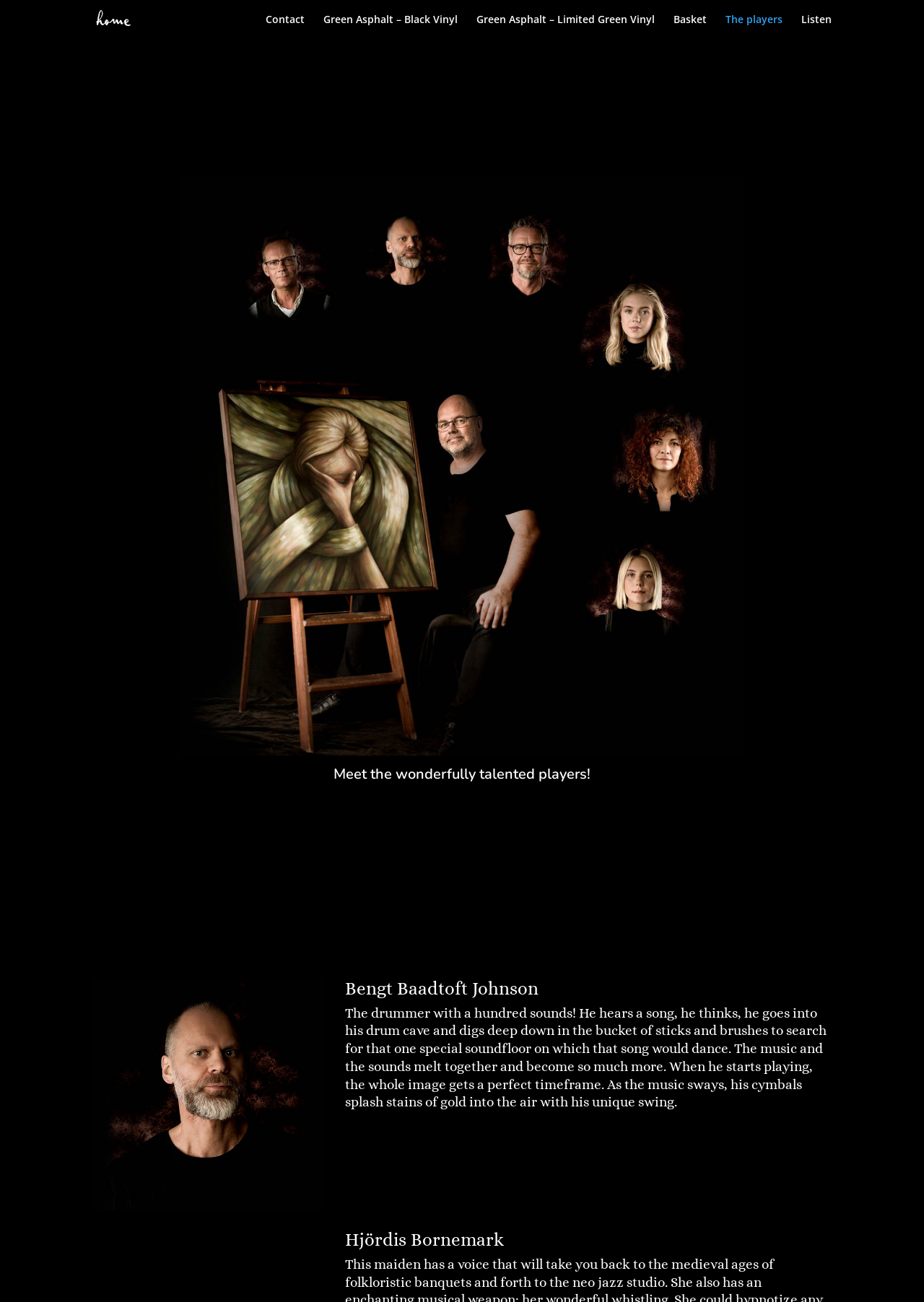What is the name of the drummer?
Refer to the image and provide a concise answer in one word or phrase.

Bengt Baadtoft Johnson